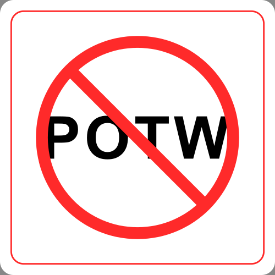What is the significance of the red and black colors?
Look at the screenshot and respond with a single word or phrase.

Emphasizing the message